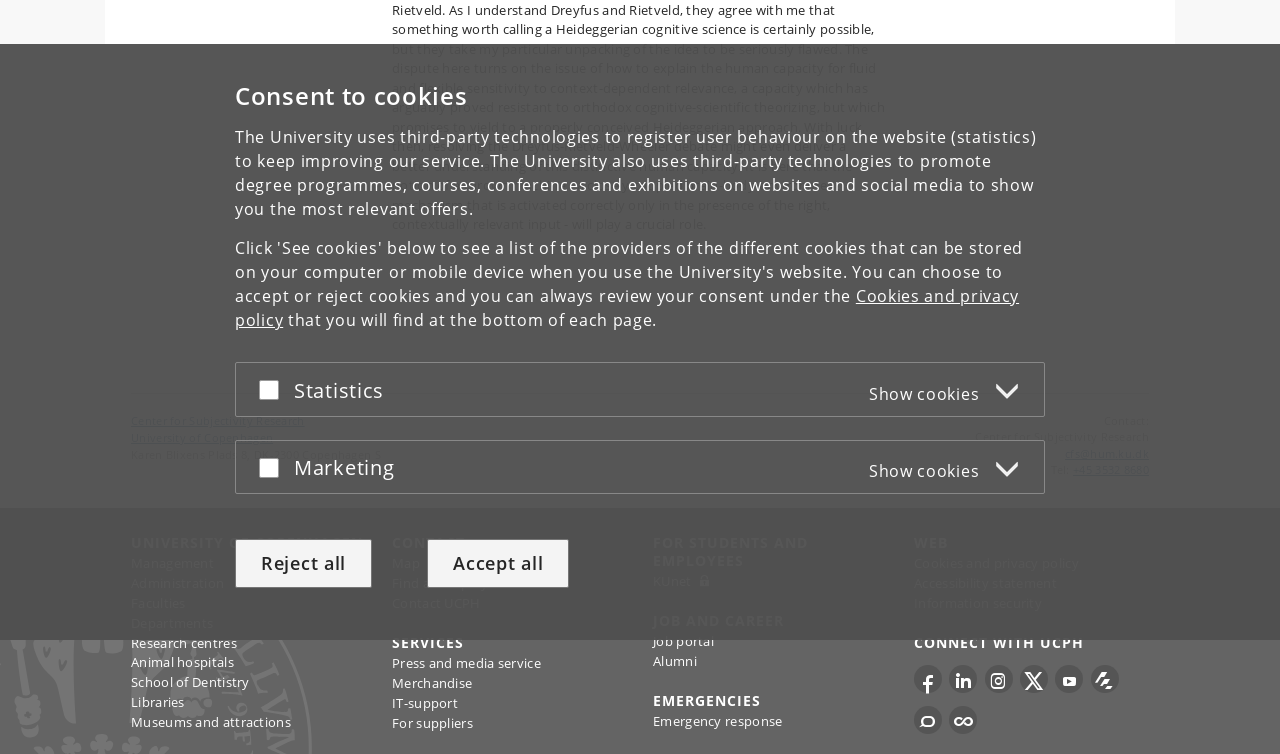Extract the bounding box coordinates for the UI element described by the text: "Information security". The coordinates should be in the form of [left, top, right, bottom] with values between 0 and 1.

[0.714, 0.788, 0.814, 0.811]